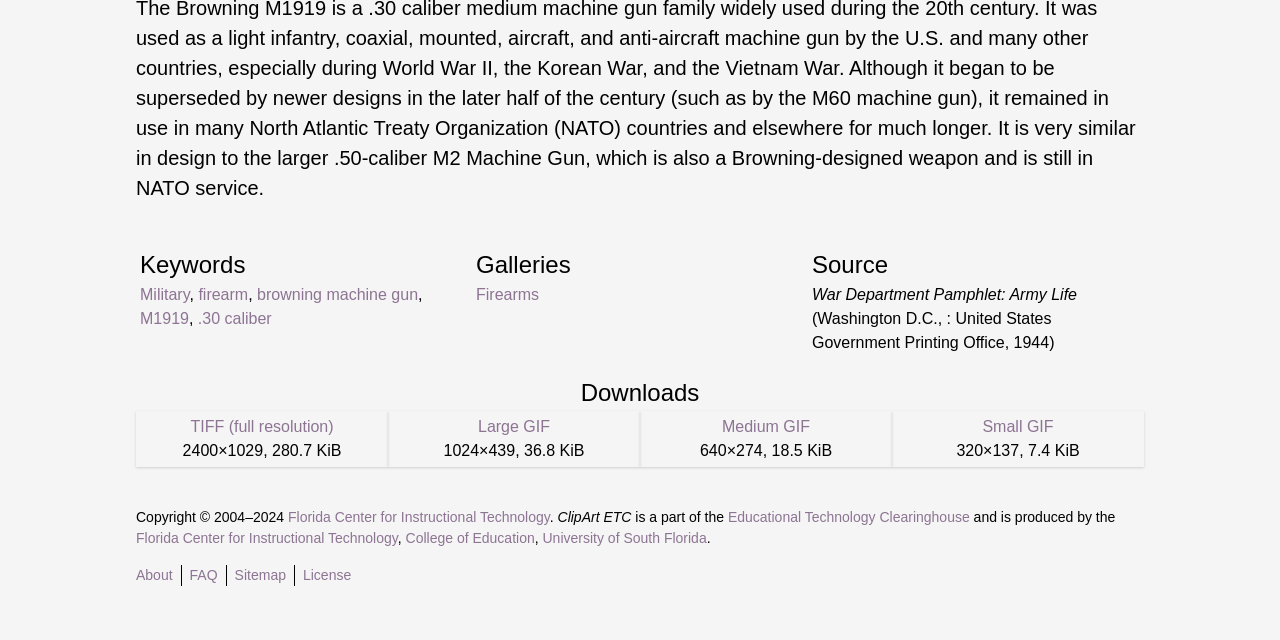Please determine the bounding box of the UI element that matches this description: University of South Florida. The coordinates should be given as (top-left x, top-left y, bottom-right x, bottom-right y), with all values between 0 and 1.

[0.424, 0.829, 0.552, 0.854]